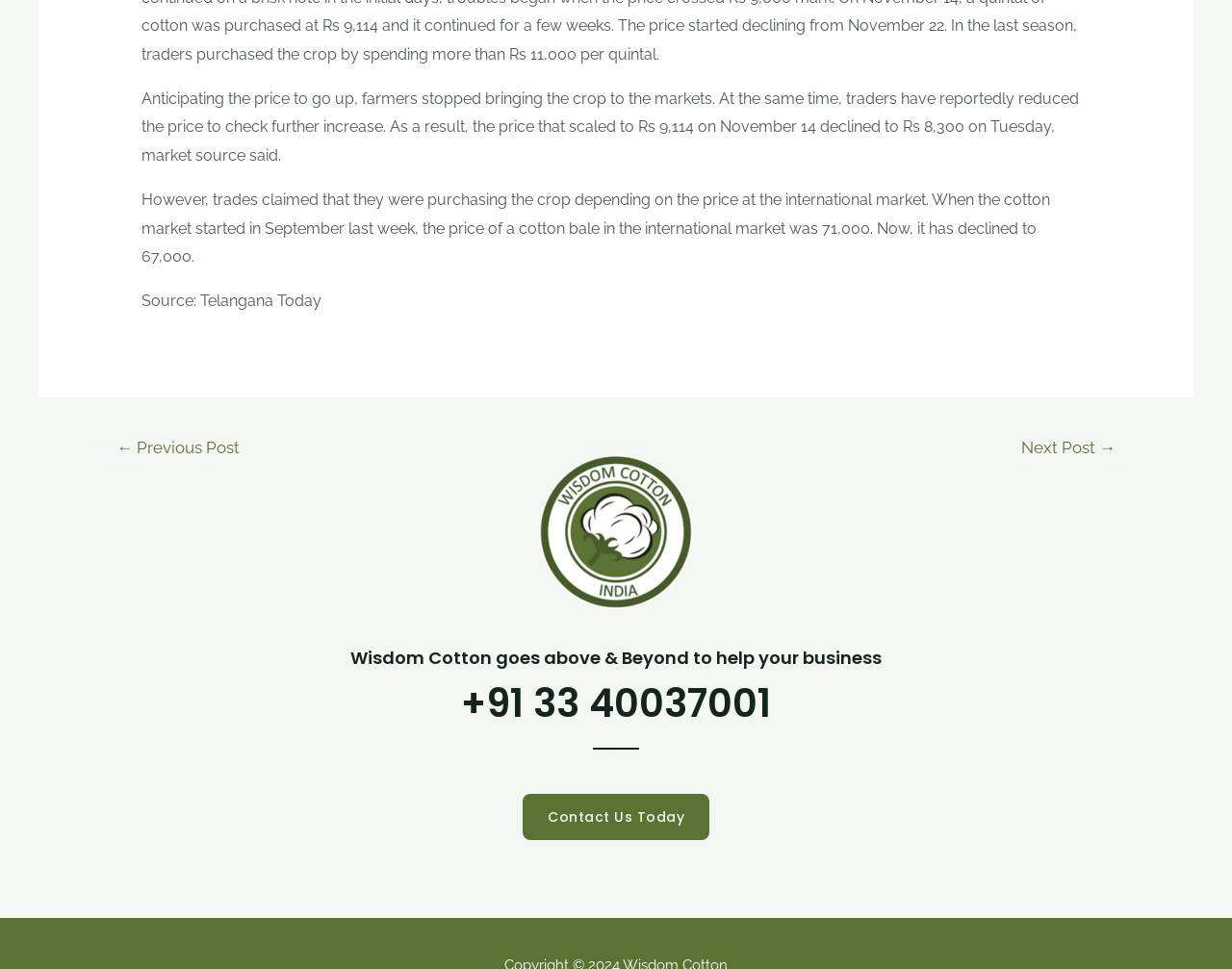What is the source of the information?
From the image, respond with a single word or phrase.

Telangana Today